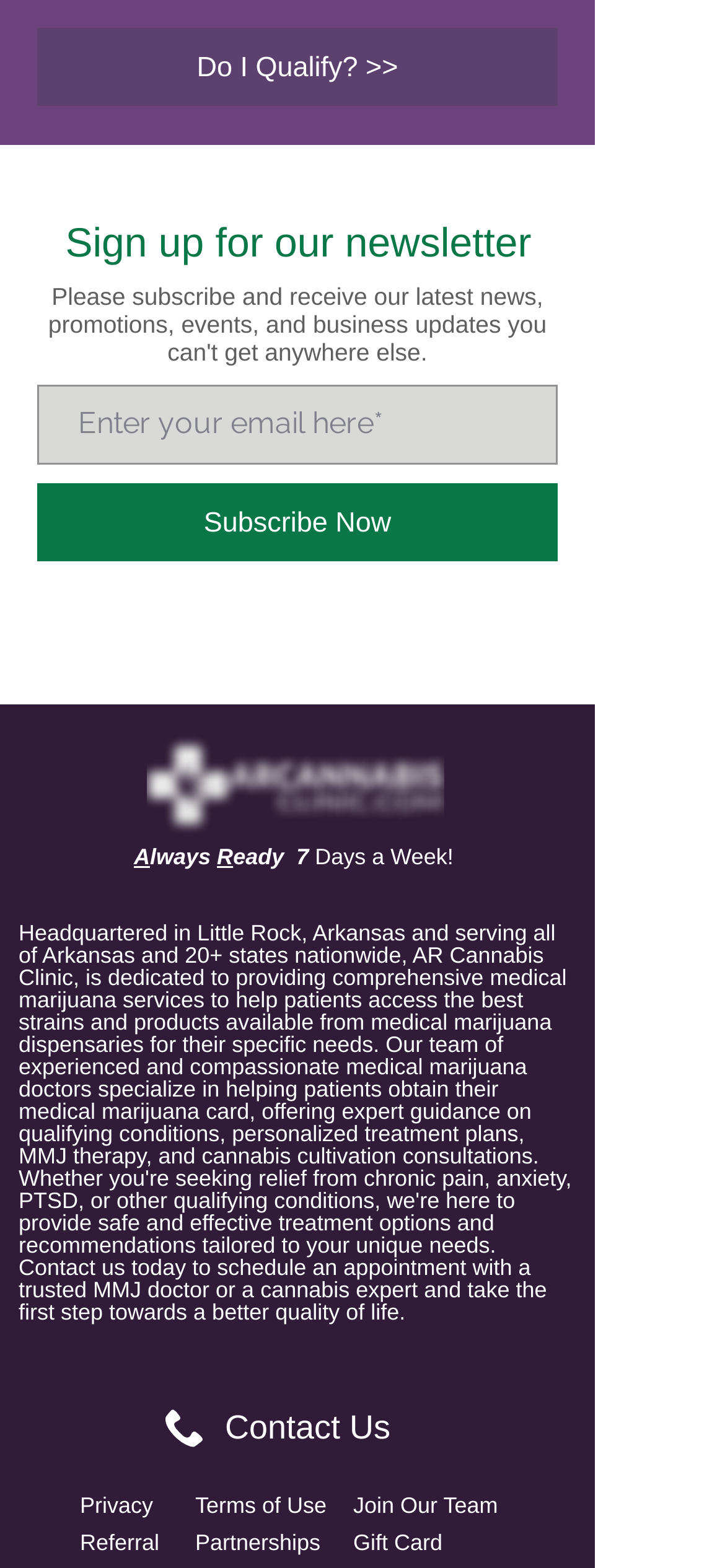Determine the bounding box coordinates of the clickable element to achieve the following action: 'Click on 'Subscribe Now' button'. Provide the coordinates as four float values between 0 and 1, formatted as [left, top, right, bottom].

[0.051, 0.308, 0.769, 0.358]